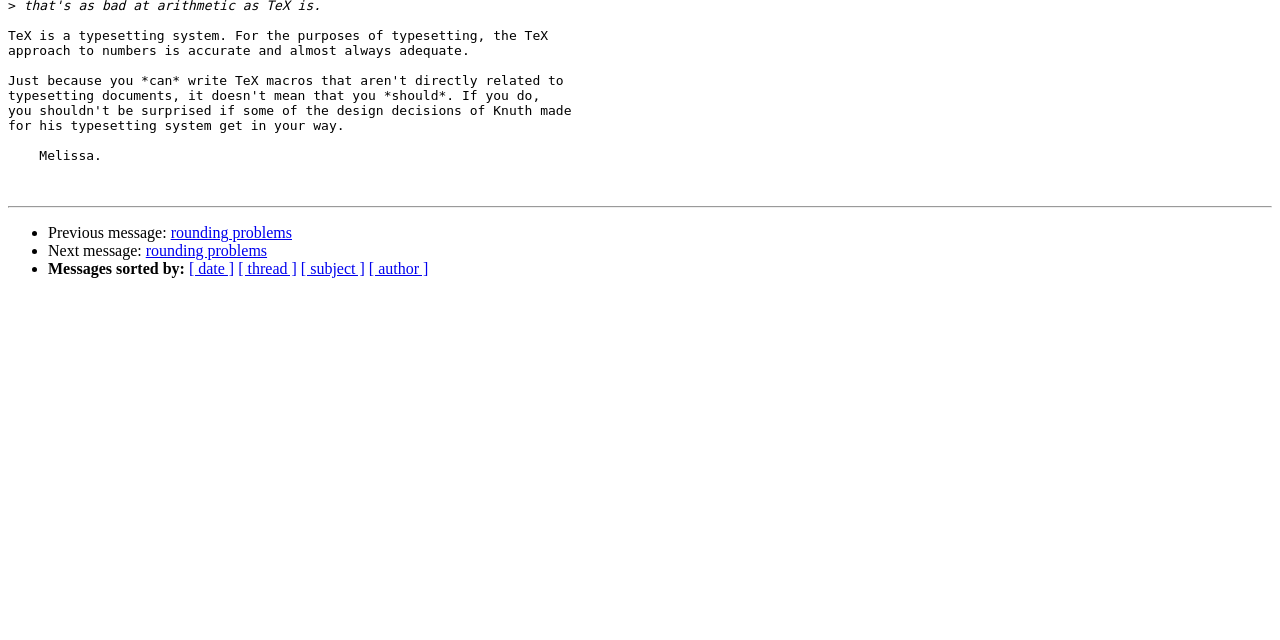Using the provided element description: "rounding problems", determine the bounding box coordinates of the corresponding UI element in the screenshot.

[0.114, 0.379, 0.209, 0.405]